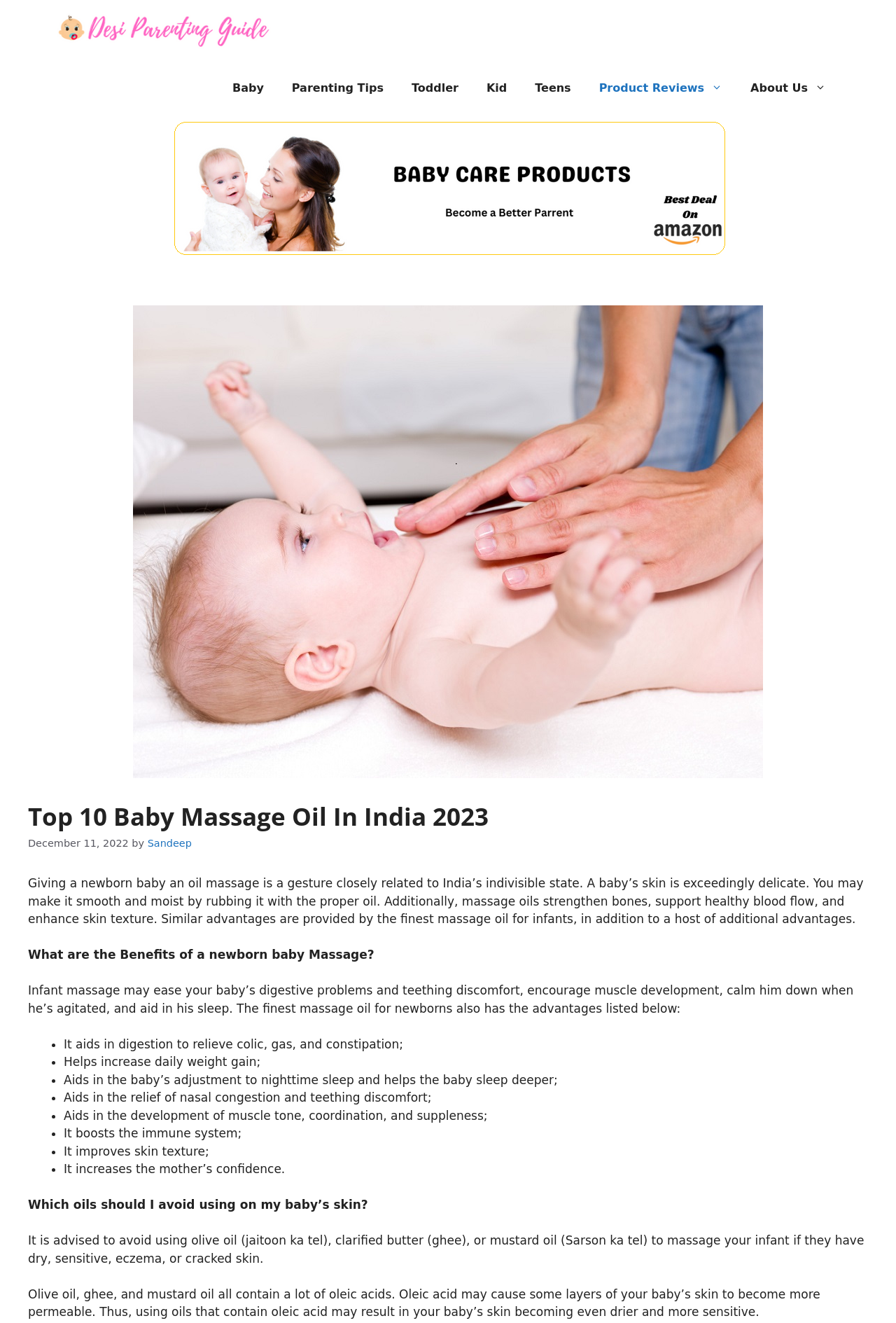What is the topic of the webpage?
From the image, provide a succinct answer in one word or a short phrase.

Baby massage oil